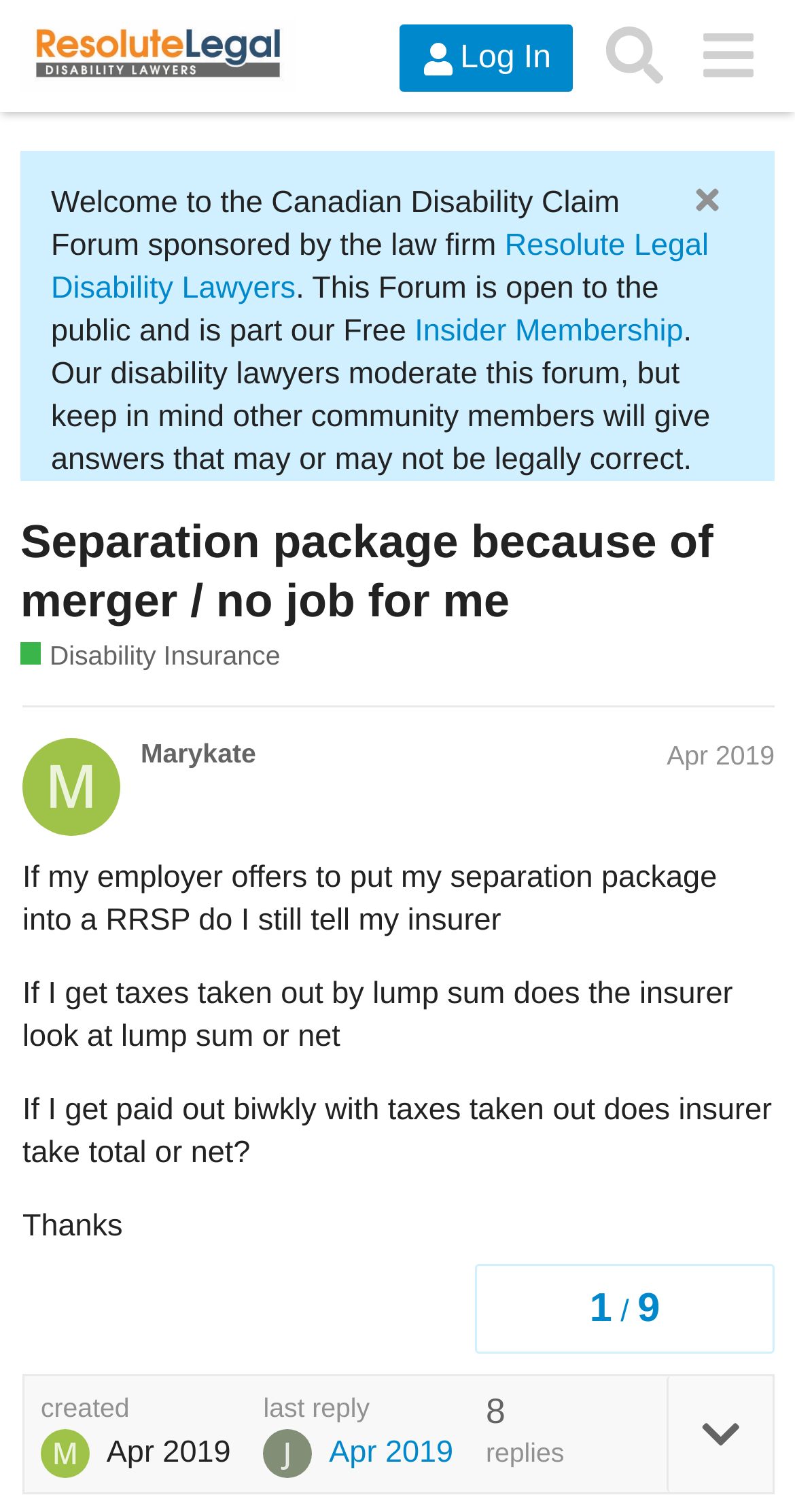Please specify the bounding box coordinates of the region to click in order to perform the following instruction: "Like the post".

[0.753, 0.845, 0.864, 0.895]